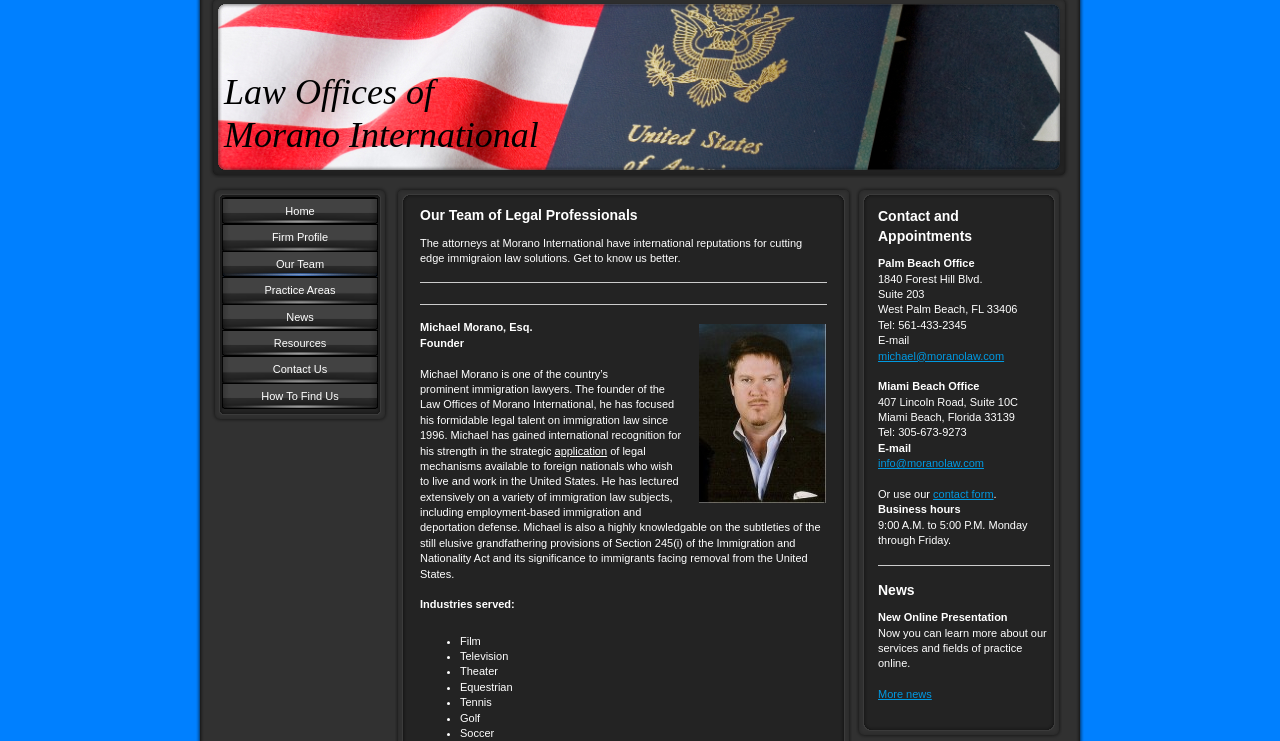Provide a short answer using a single word or phrase for the following question: 
What is the industry served by the law office in the entertainment sector?

Film, Television, Theater